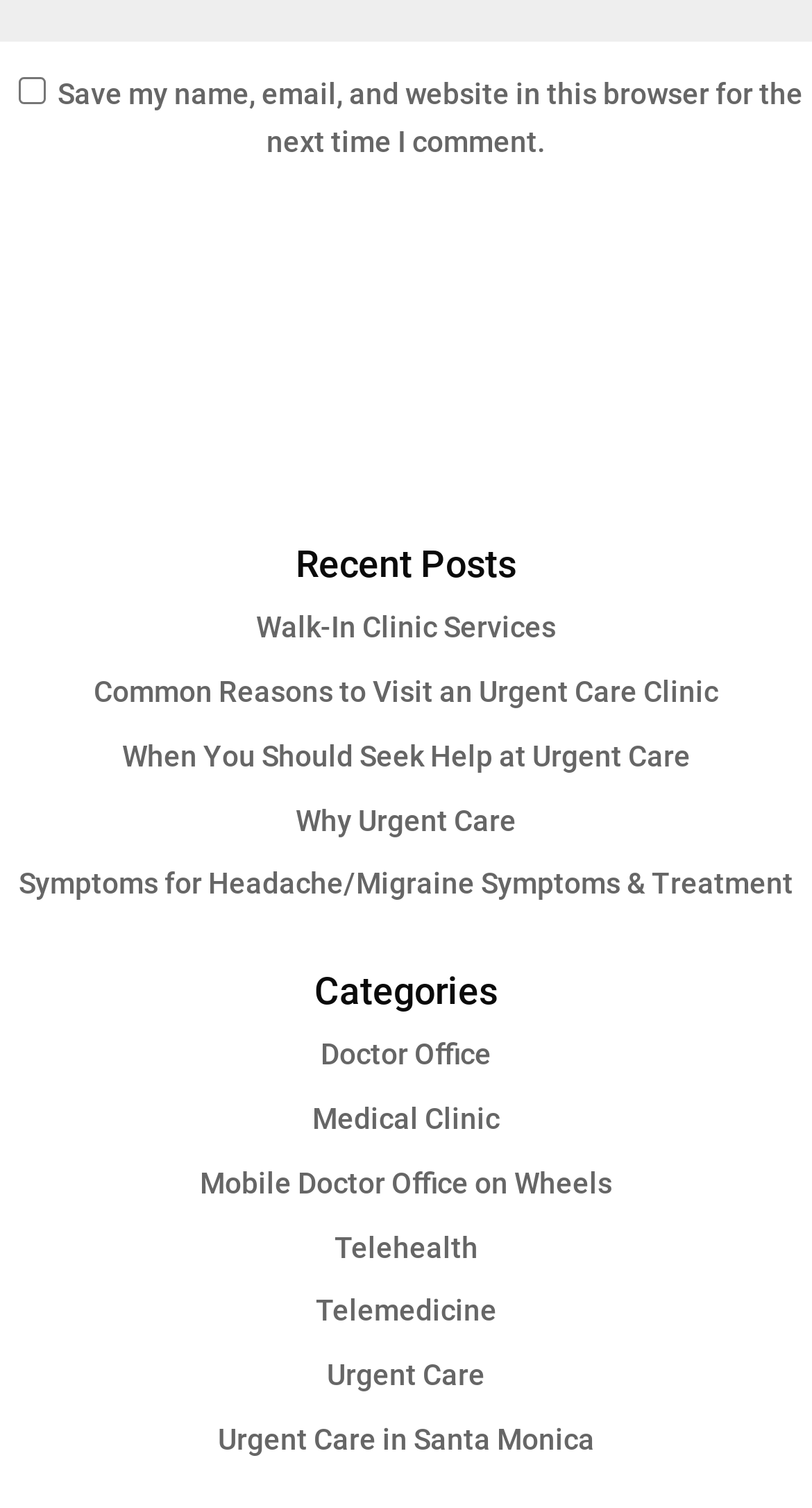How many links are under 'Recent Posts'?
Look at the image and provide a detailed response to the question.

I counted the number of links under the 'Recent Posts' heading, which are 'Walk-In Clinic Services', 'Common Reasons to Visit an Urgent Care Clinic', 'When You Should Seek Help at Urgent Care', 'Why Urgent Care', and 'Symptoms for Headache/Migraine Symptoms & Treatment'.